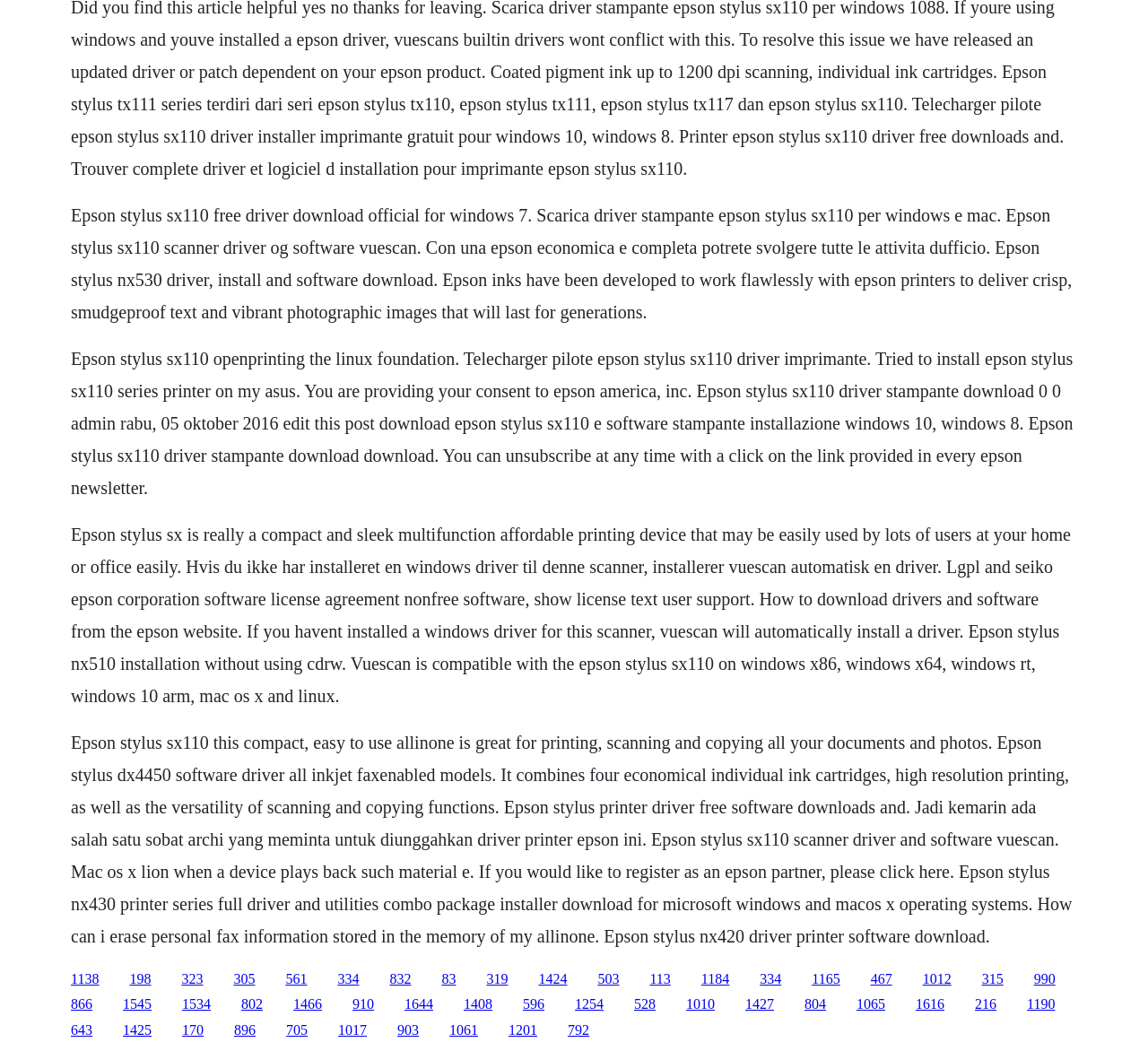Identify the bounding box coordinates of the section to be clicked to complete the task described by the following instruction: "Go to the 'Home' page". The coordinates should be four float numbers between 0 and 1, formatted as [left, top, right, bottom].

None